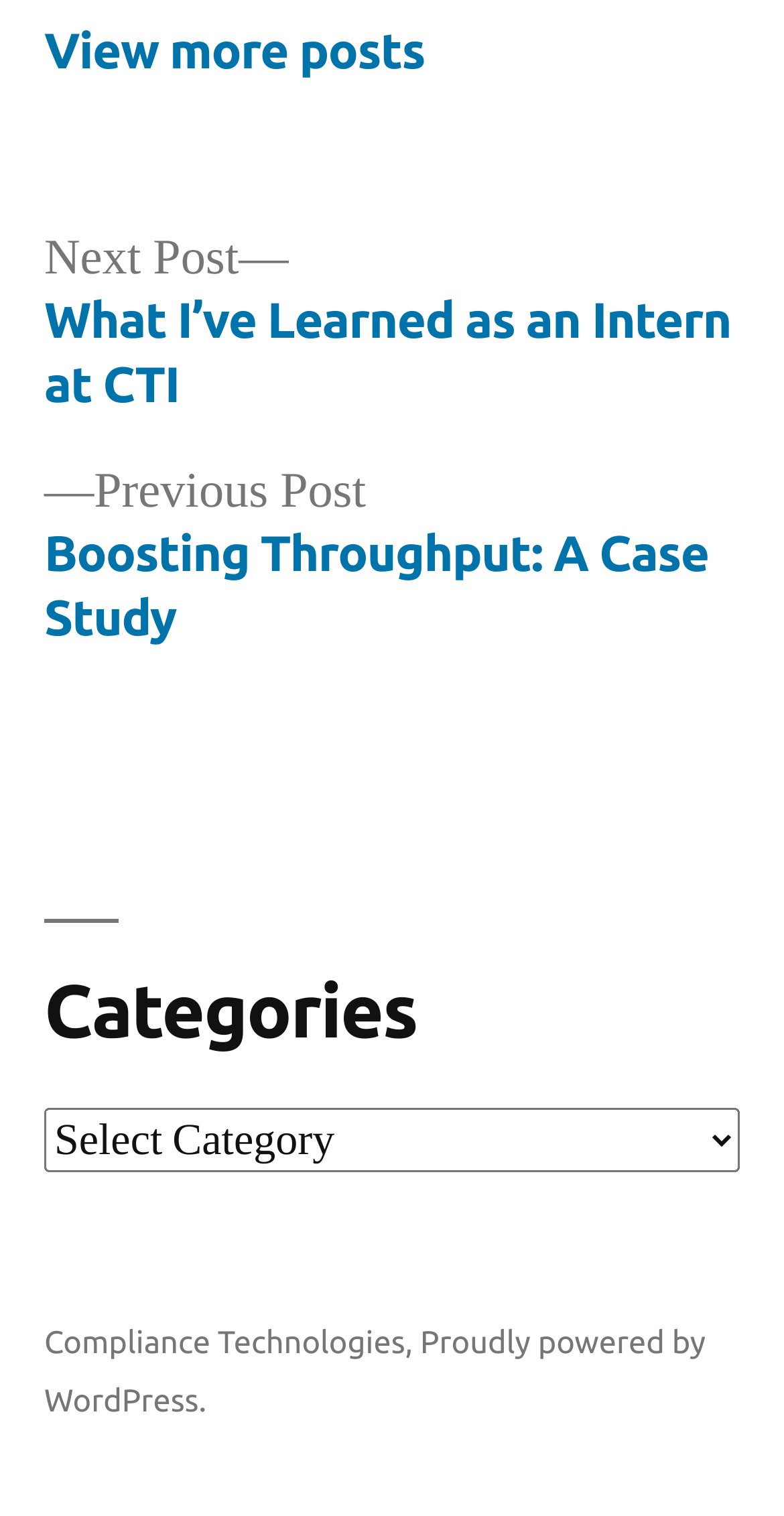What is the name of the website?
Please provide a detailed answer to the question.

I found a link 'Compliance Technologies' in the footer section, which suggests that it is the name of the website.